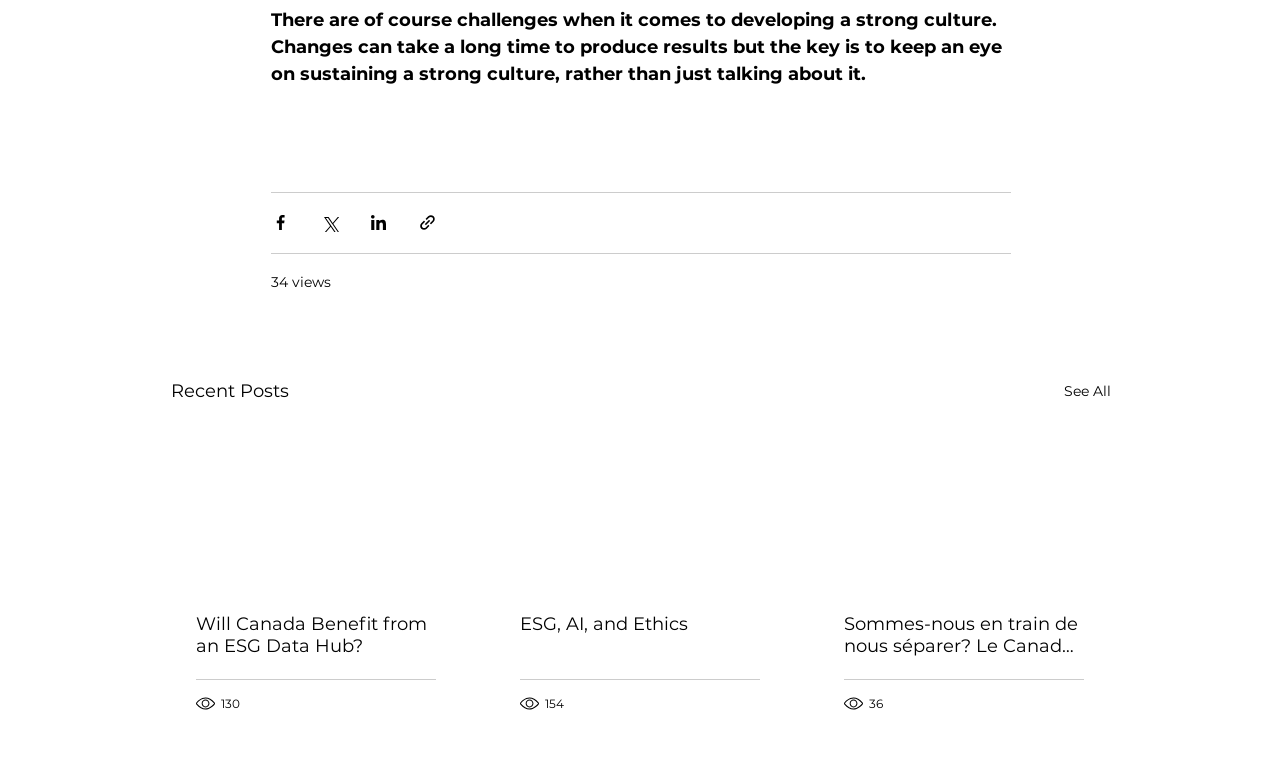Locate the bounding box coordinates of the segment that needs to be clicked to meet this instruction: "Read the article about ESG Data Hub".

[0.153, 0.786, 0.34, 0.843]